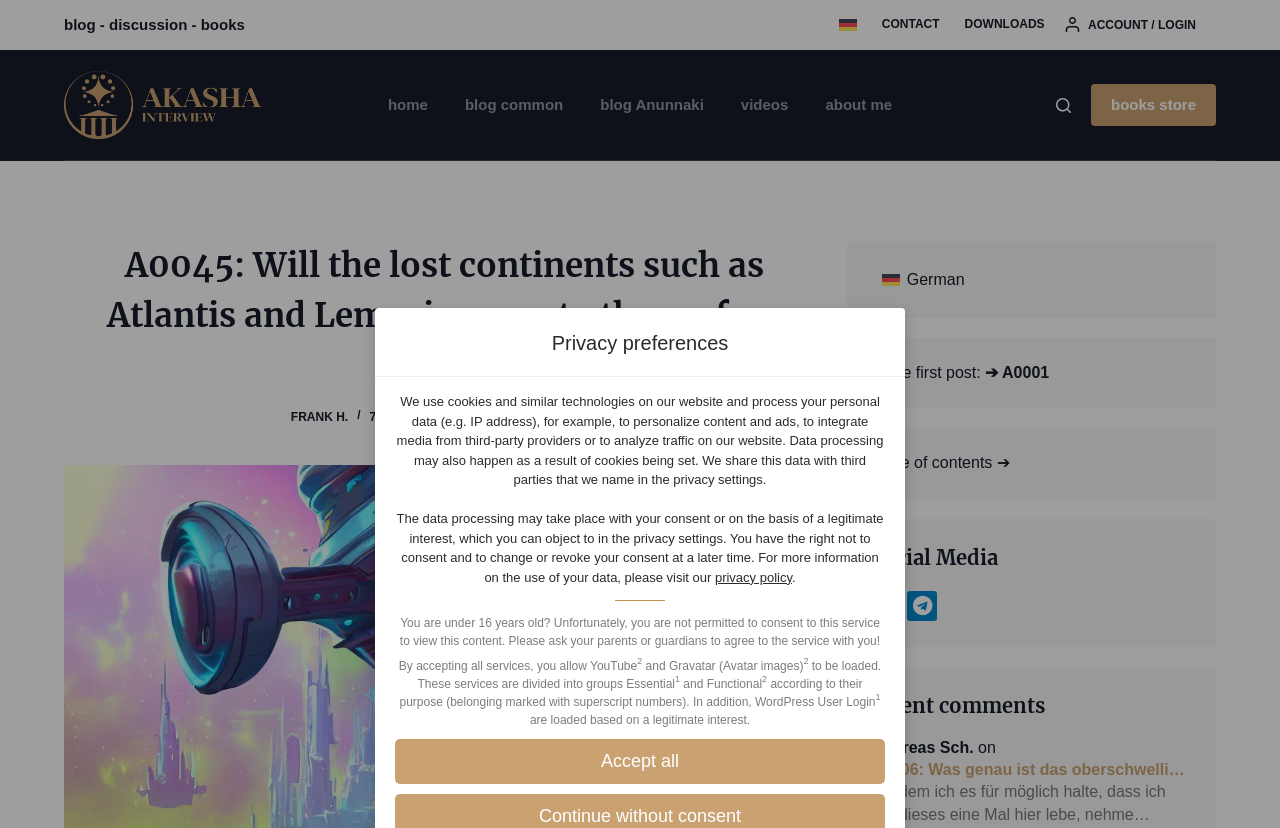Provide the bounding box coordinates of the section that needs to be clicked to accomplish the following instruction: "Accept all services."

[0.309, 0.892, 0.691, 0.947]